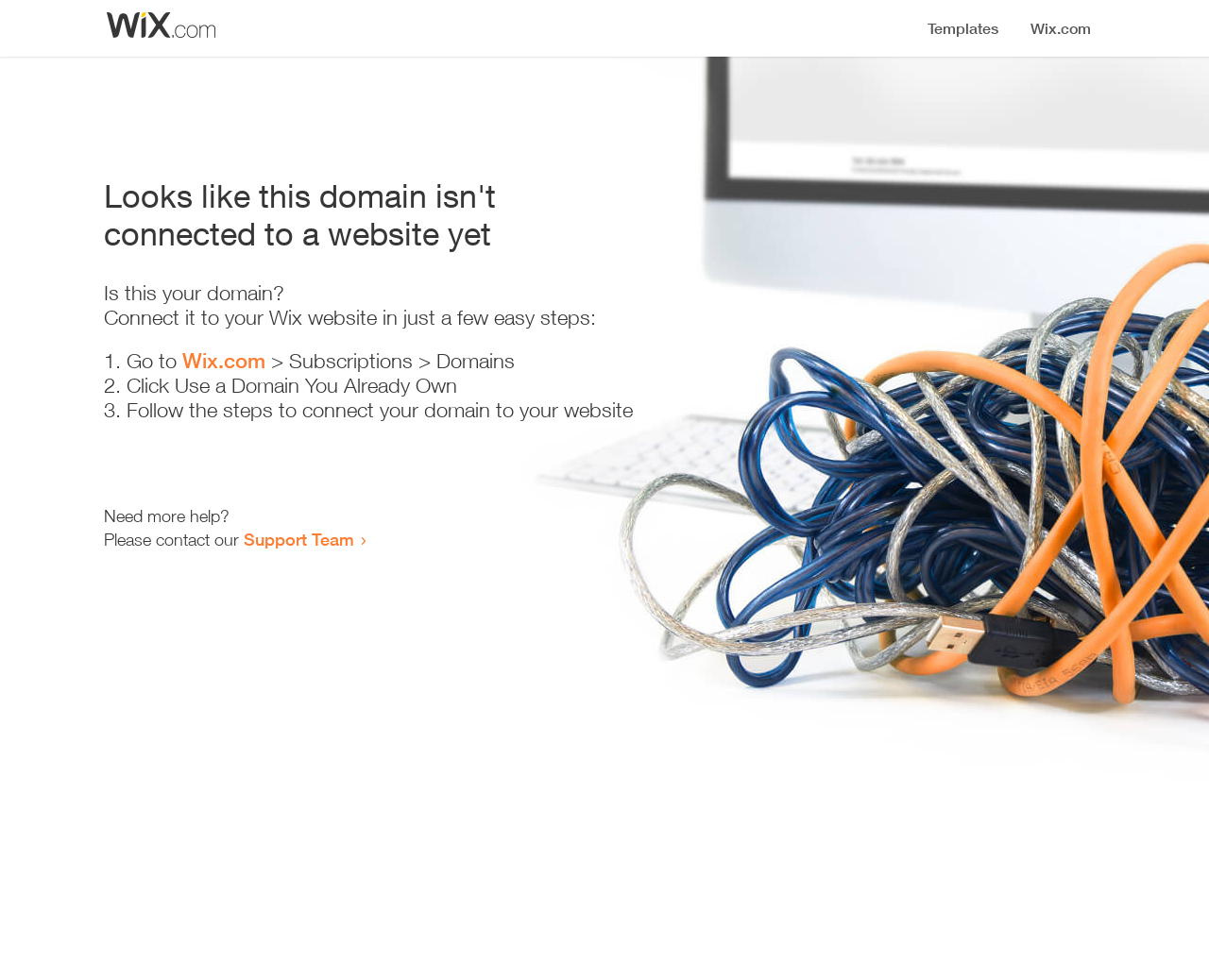How many steps are required to connect the domain to a website?
Please answer using one word or phrase, based on the screenshot.

3